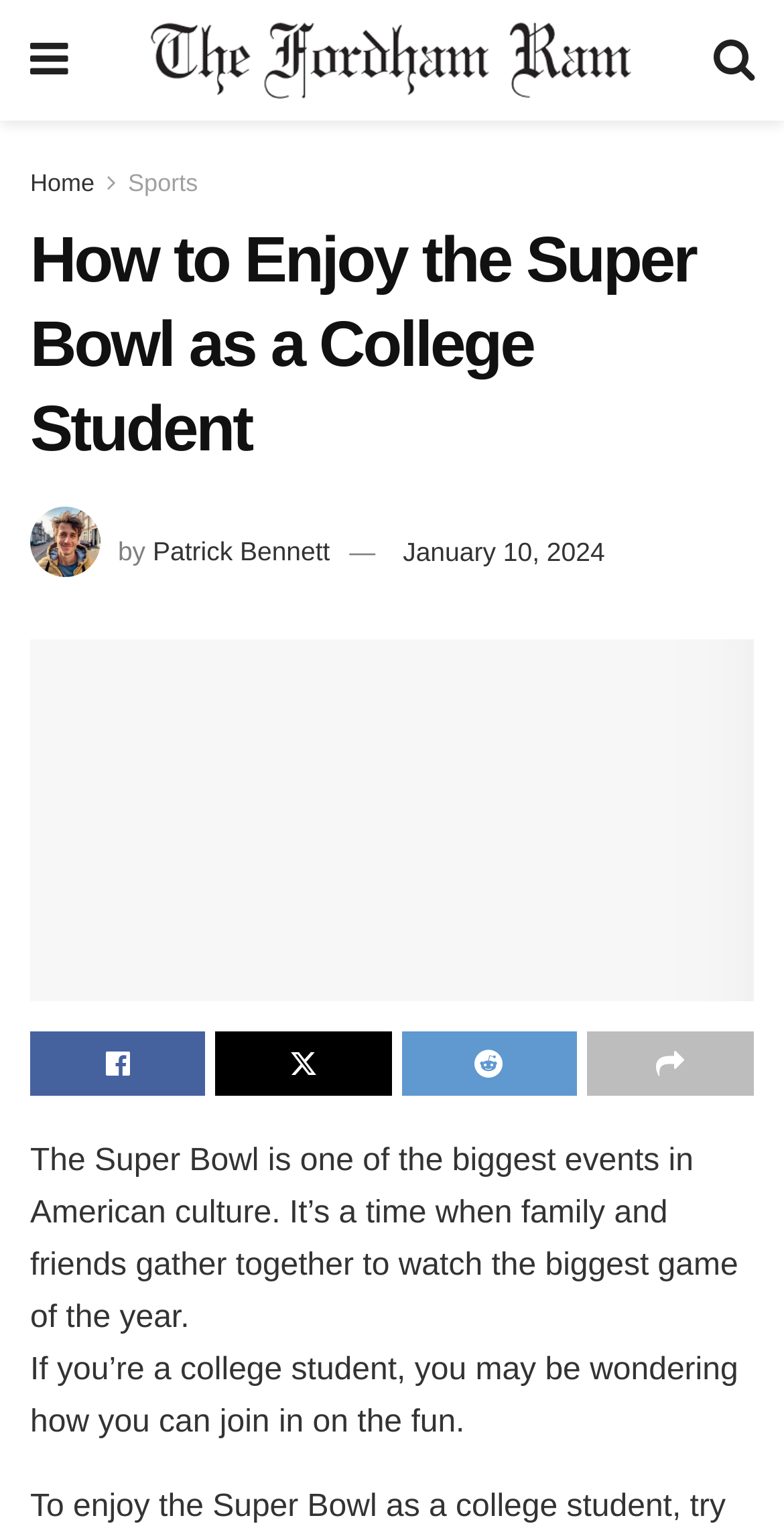Articulate a complete and detailed caption of the webpage elements.

The webpage is an article titled "How to Enjoy the Super Bowl as a College Student" from The Fordham Ram. At the top left, there is a small icon and a link to The Fordham Ram, accompanied by an image of the publication's logo. On the top right, there are two icons and a link to the "Home" and "Sports" sections.

Below the title, there is a heading that repeats the article title. To the right of the heading, there is an image of the author, Patrick Bennett, along with his name and the publication date, January 10, 2024.

The main content of the article starts with a brief introduction, stating that the Super Bowl is a significant event in American culture where people gather to watch the biggest game of the year. The text then asks how college students can join in on the fun.

There are several links and icons scattered throughout the article, including a share button, a comment button, and a like button. These elements are positioned at the bottom of the article, near the introduction.